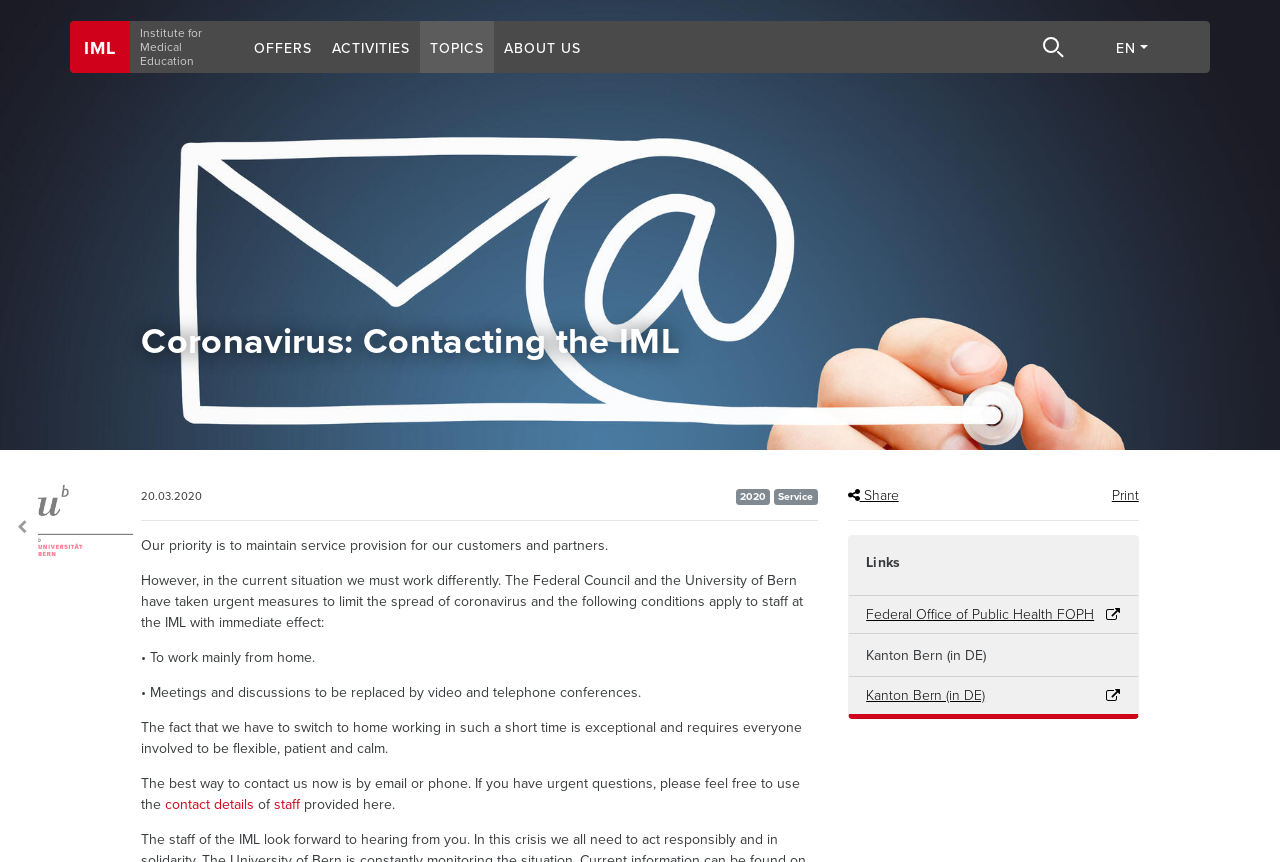Identify the bounding box coordinates for the element that needs to be clicked to fulfill this instruction: "View the PDF of the article". Provide the coordinates in the format of four float numbers between 0 and 1: [left, top, right, bottom].

None